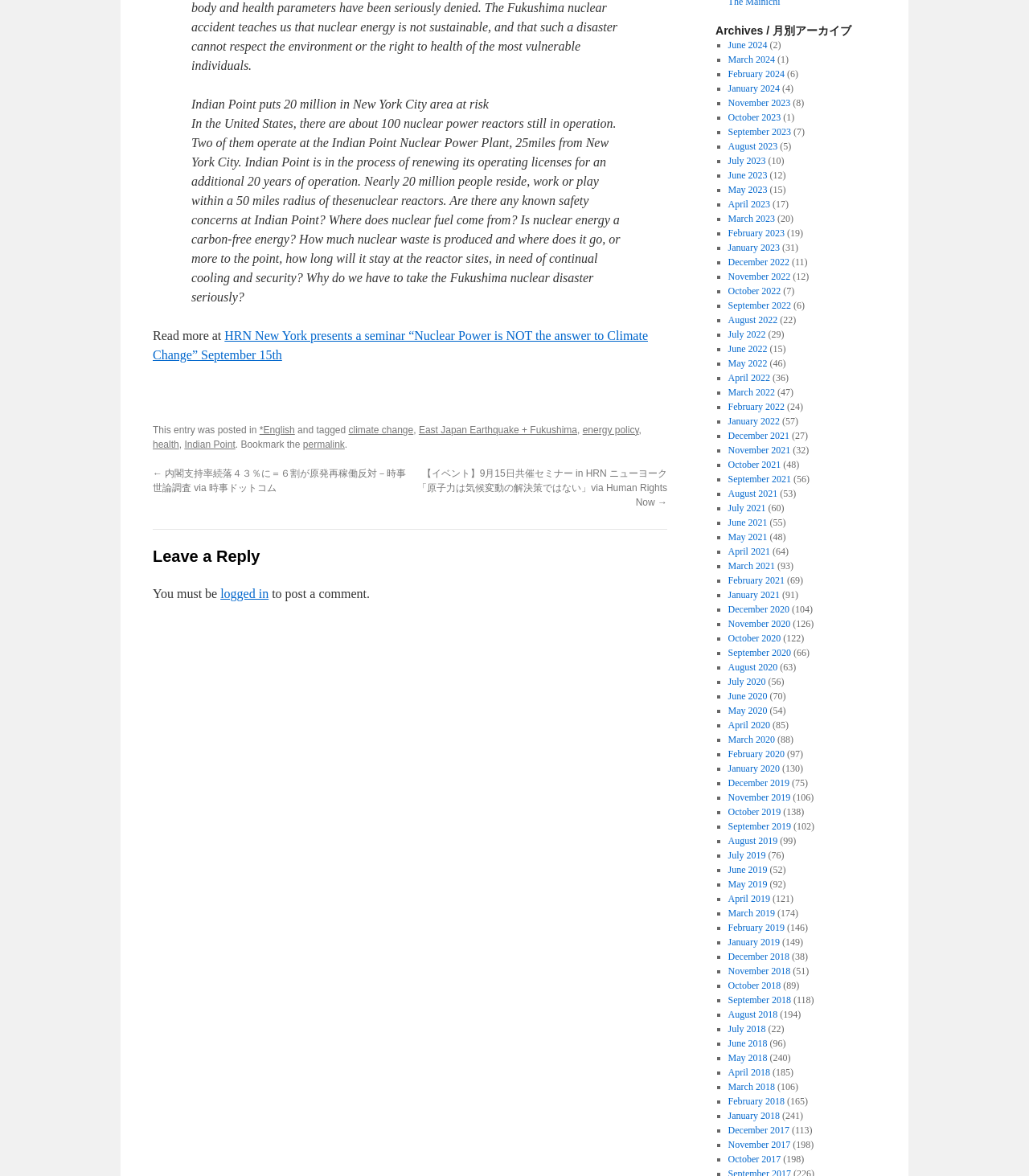Show the bounding box coordinates of the region that should be clicked to follow the instruction: "View the seminar details for September 15th."

[0.148, 0.279, 0.63, 0.308]